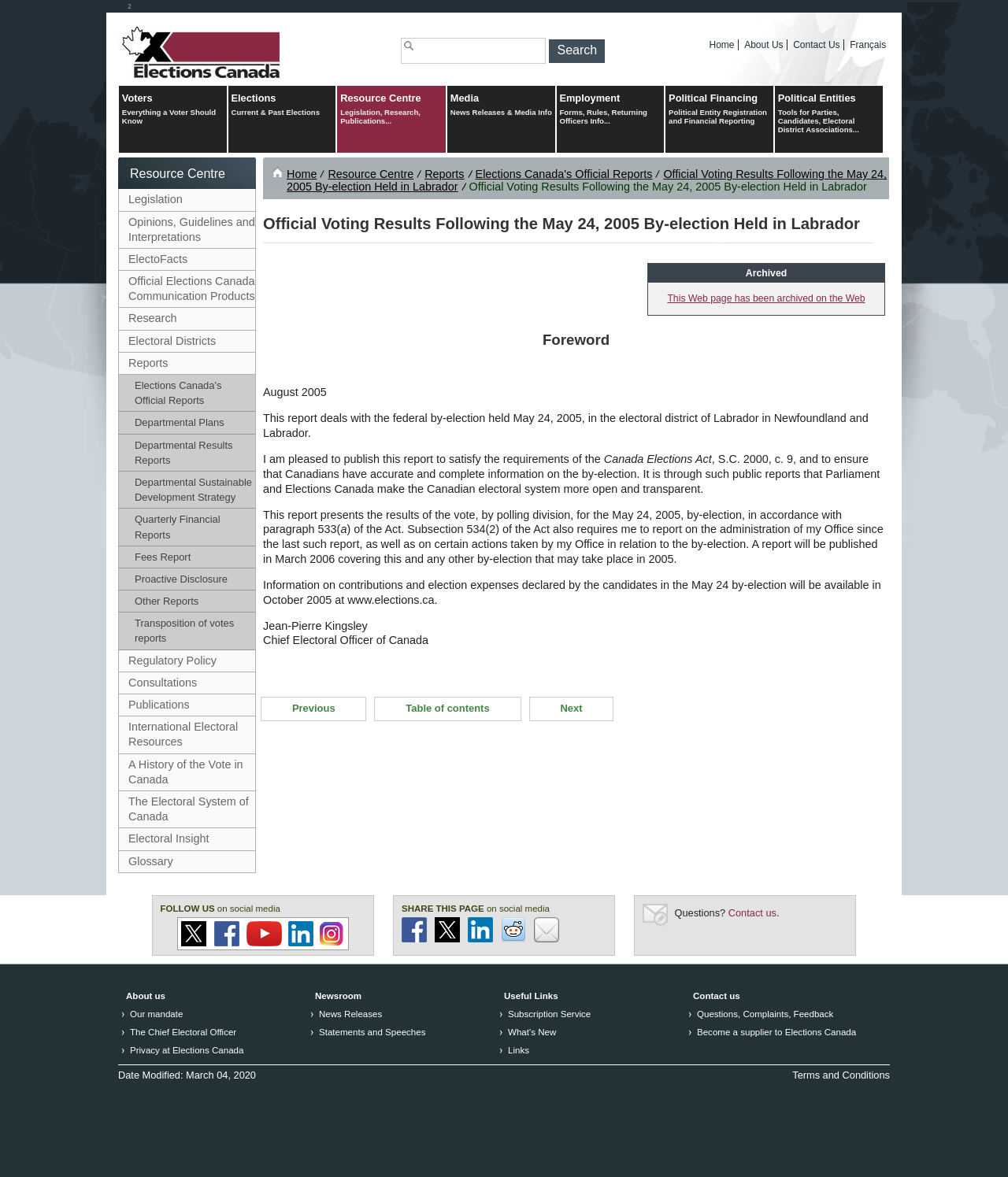Respond with a single word or phrase:
What is the name of the organization?

Elections Canada